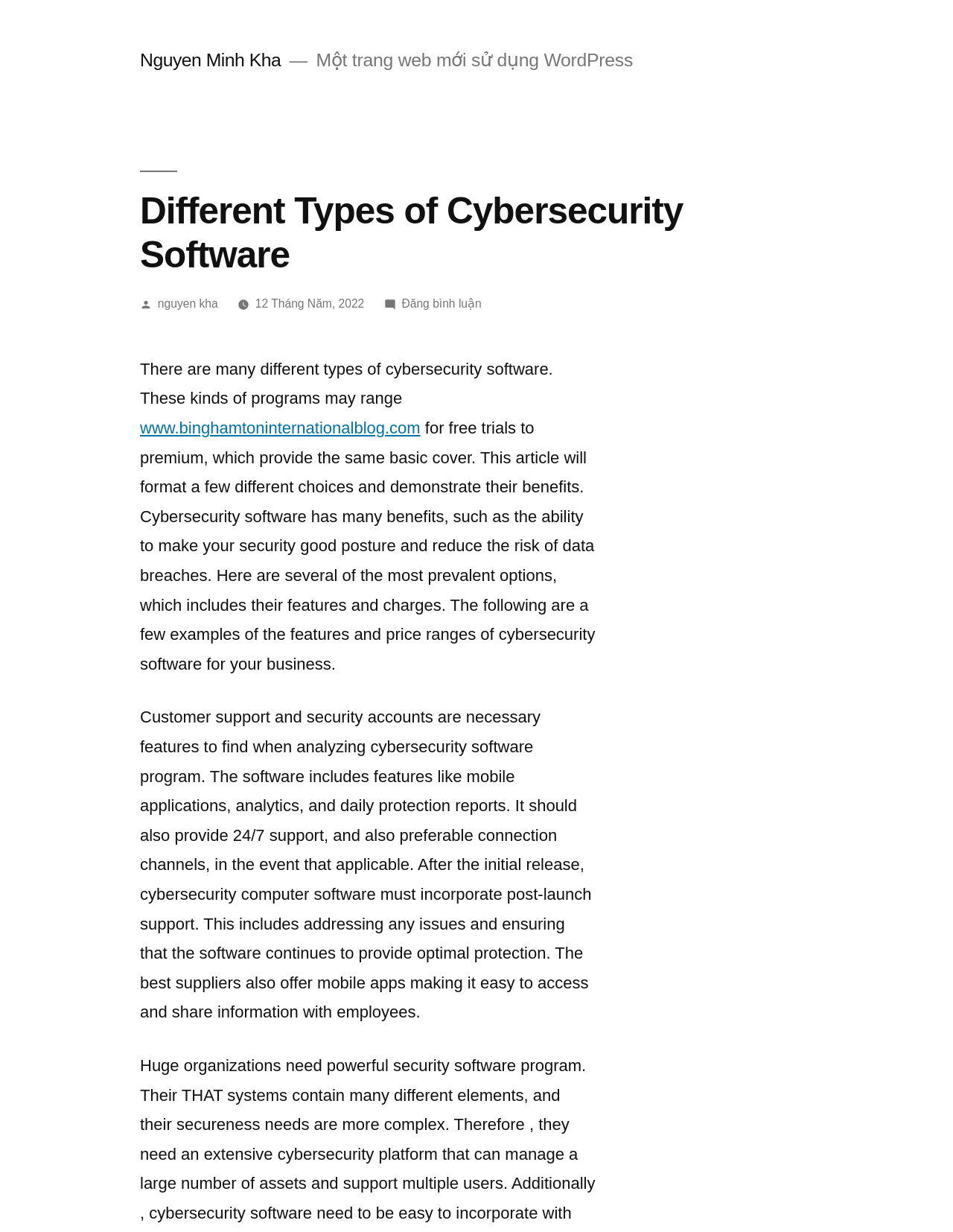Give a comprehensive overview of the webpage, including key elements.

The webpage is about different types of cybersecurity software, written by Nguyen Minh Kha. At the top, there is a link to the author's name, followed by a static text indicating that this is a new WordPress website. Below this, there is a header section that contains the title "Different Types of Cybersecurity Software" in a prominent heading, accompanied by the author's name and the date "12 Tháng Năm, 2022" (May 12, 2022).

The main content of the webpage is divided into several paragraphs. The first paragraph explains that there are many types of cybersecurity software, ranging from free trials to premium, and that this article will discuss a few different options and their benefits. The second paragraph highlights the benefits of cybersecurity software, including making security posture good and reducing the risk of data breaches.

The following paragraphs provide more details about the features and price ranges of cybersecurity software for businesses. The text emphasizes the importance of customer support and security accounts when analyzing cybersecurity software, and lists features such as mobile applications, analytics, and daily protection reports. It also stresses the need for 24/7 support and post-launch support to ensure optimal protection.

Throughout the webpage, there are several links, including one to the author's name, another to a website "www.binghamtoninternationalblog.com", and a few links to comments and dates. The overall structure of the webpage is organized, with clear headings and concise text, making it easy to follow and understand.